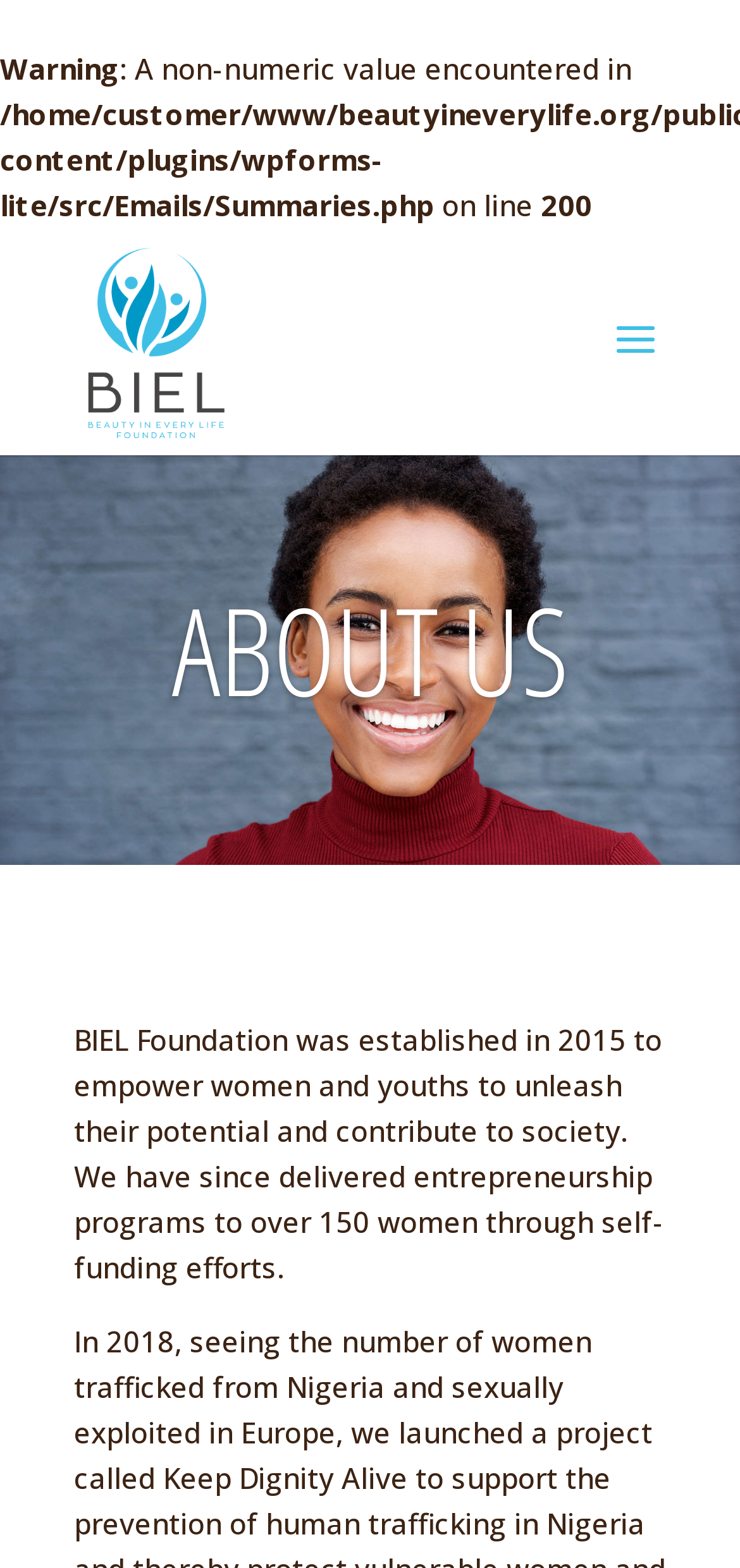Provide a thorough description of the webpage you see.

The webpage is about BIEL, with a prominent warning message at the top, spanning about one-sixth of the screen width, indicating a non-numeric value encountered on line 200. Below this warning, there is a link to BIEL, accompanied by an image of the same name, positioned at the top-left corner of the screen. 

To the right of the link and image, a search bar is located, taking up about half of the screen width, with a search box labeled "Search for:". 

Further down, a heading "ABOUT US" is centered on the screen, followed by a paragraph of text that describes the BIEL Foundation, its establishment, and its mission to empower women and youths. This text block occupies most of the screen's width and about half of its height.